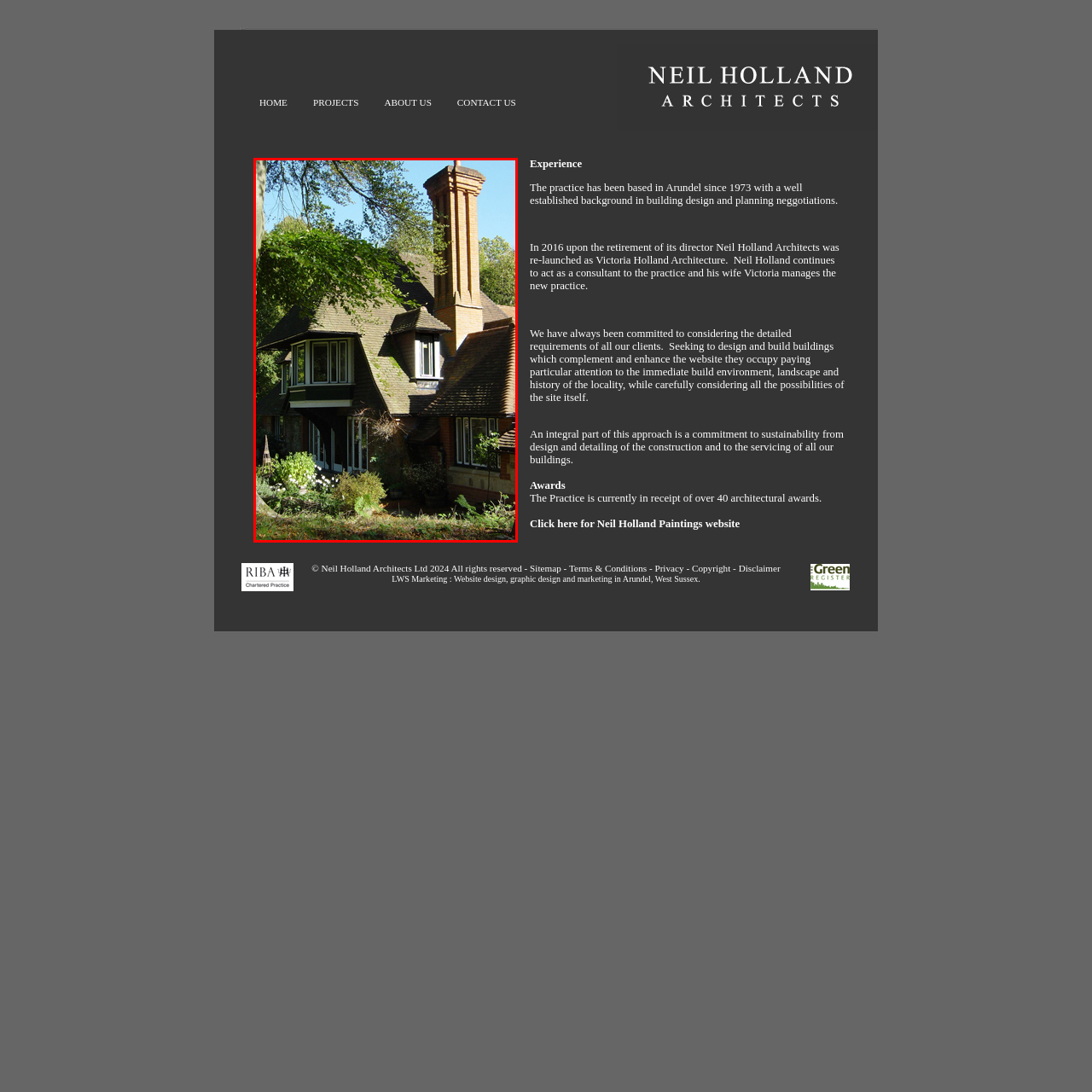Look at the image segment within the red box, What is the purpose of the large bay windows? Give a brief response in one word or phrase.

To allow natural light